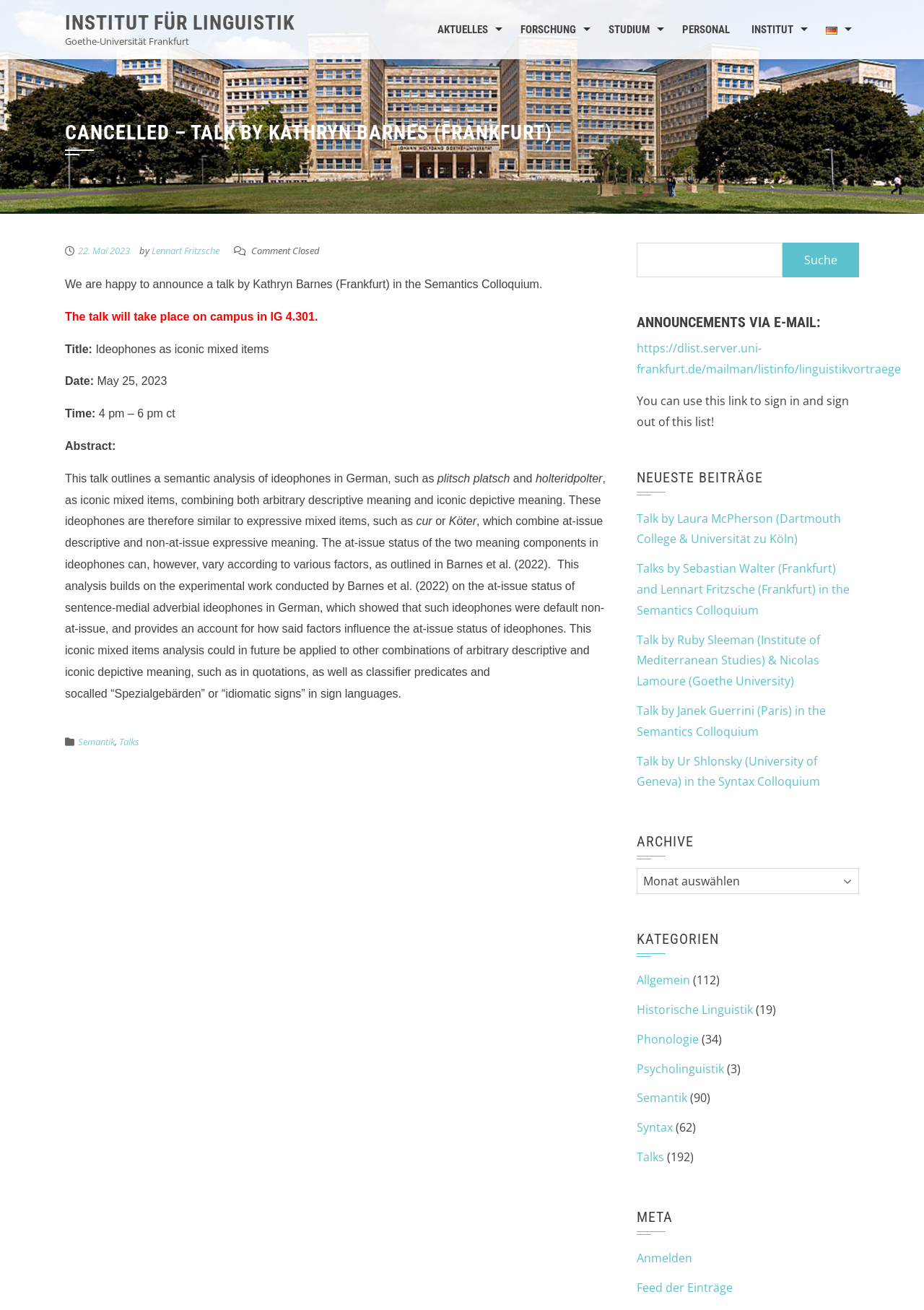Pinpoint the bounding box coordinates of the element you need to click to execute the following instruction: "Go to the Semantik page". The bounding box should be represented by four float numbers between 0 and 1, in the format [left, top, right, bottom].

[0.084, 0.561, 0.124, 0.571]